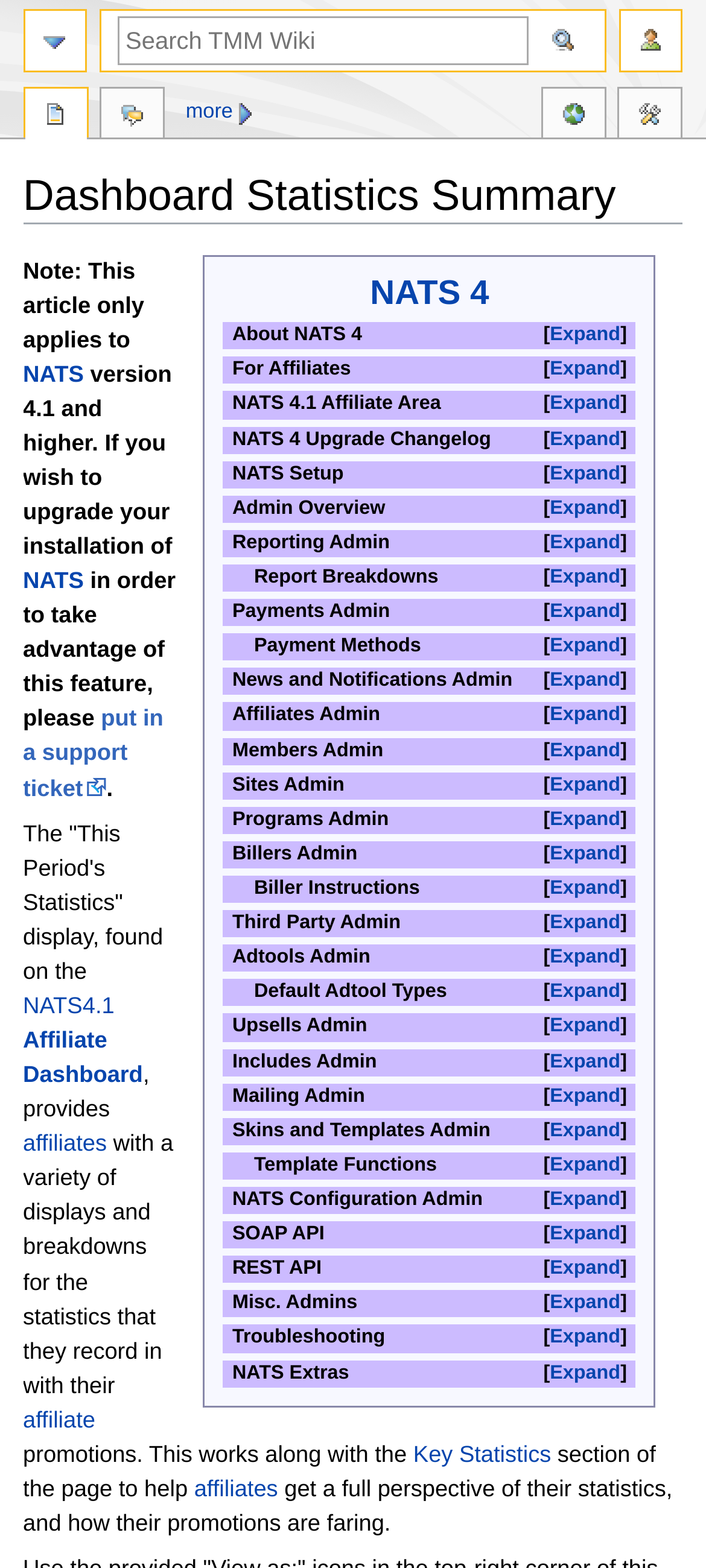Could you find the bounding box coordinates of the clickable area to complete this instruction: "Expand About NATS 4"?

[0.77, 0.206, 0.888, 0.223]